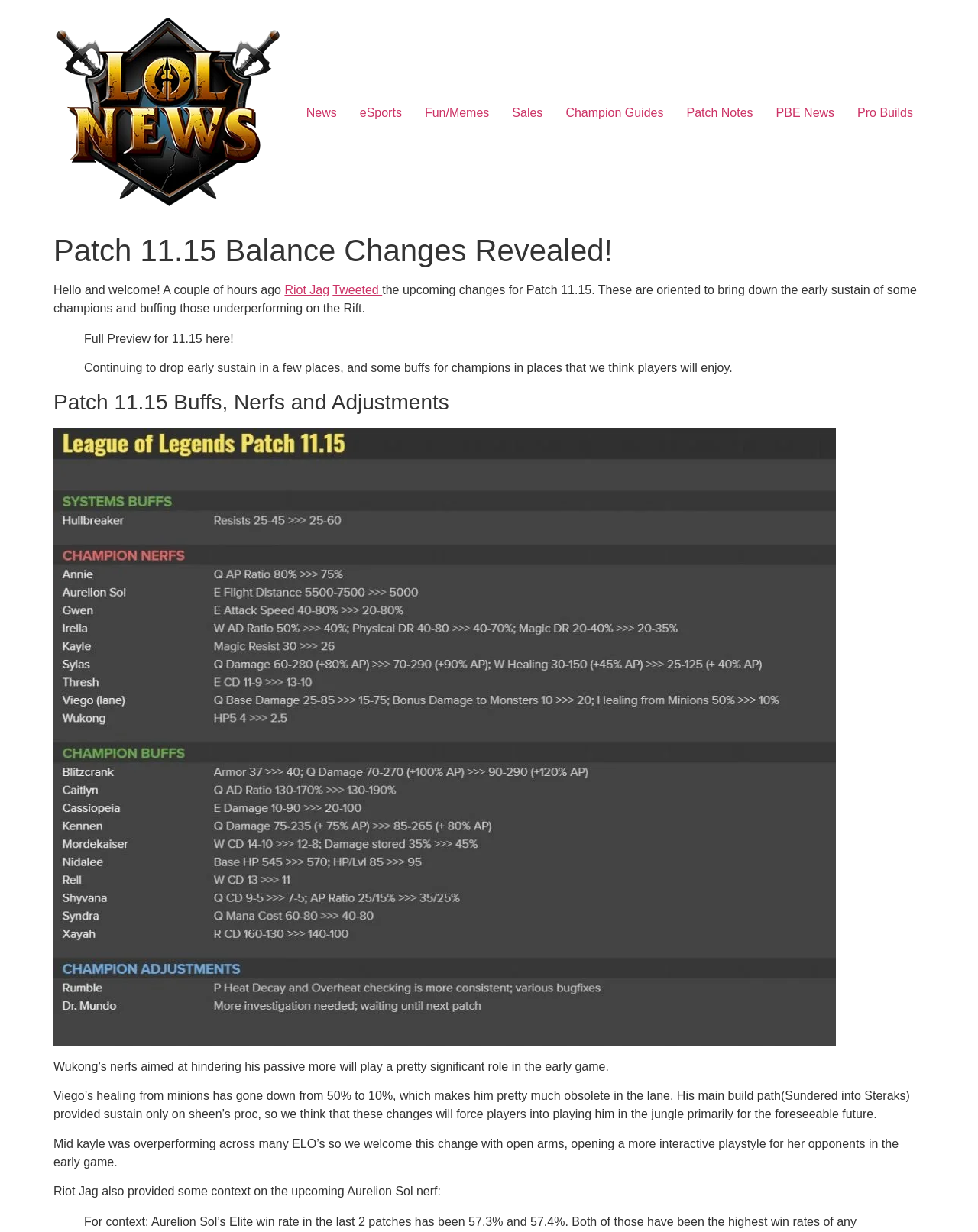Please identify the bounding box coordinates of the element's region that I should click in order to complete the following instruction: "Check out the Patch Notes". The bounding box coordinates consist of four float numbers between 0 and 1, i.e., [left, top, right, bottom].

[0.69, 0.079, 0.782, 0.104]